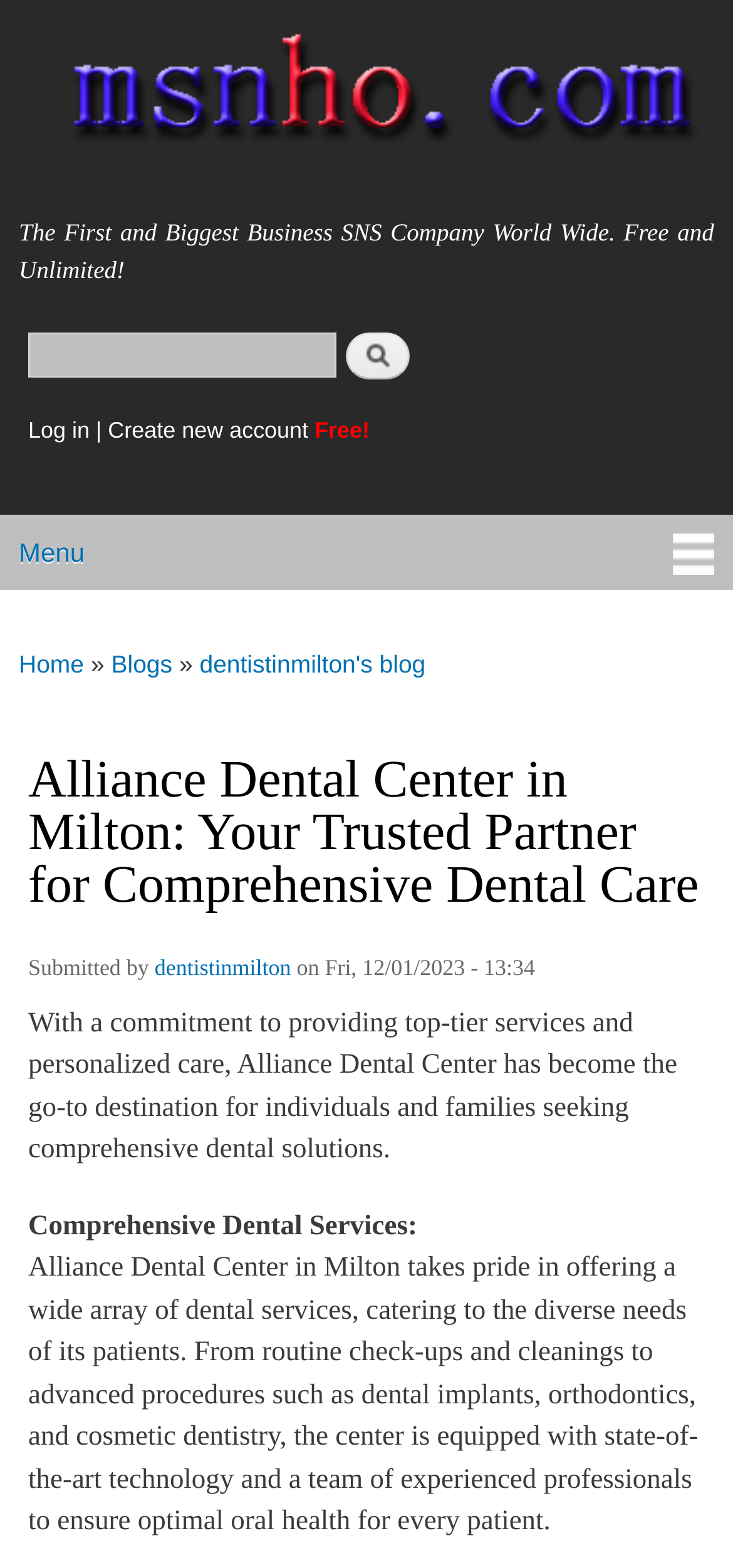Respond with a single word or phrase to the following question: What is the purpose of the search form?

To search the website